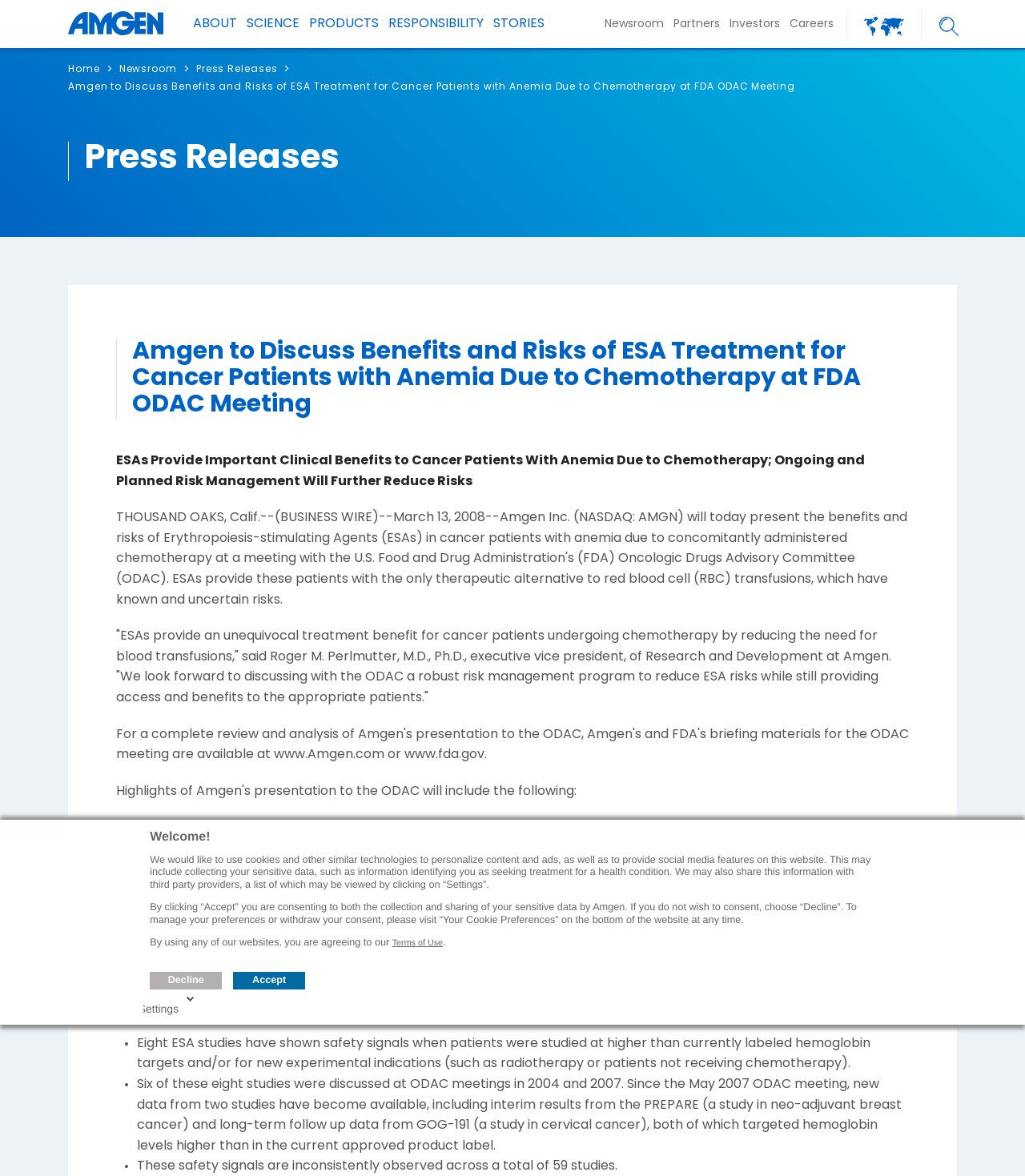What is the purpose of ESAs in cancer patients?
Please craft a detailed and exhaustive response to the question.

According to the webpage, ESAs provide an unequivocal treatment benefit for cancer patients undergoing chemotherapy by reducing the need for blood transfusions, as stated by Roger M. Perlmutter, M.D., Ph.D., executive vice president of Research and Development at Amgen.